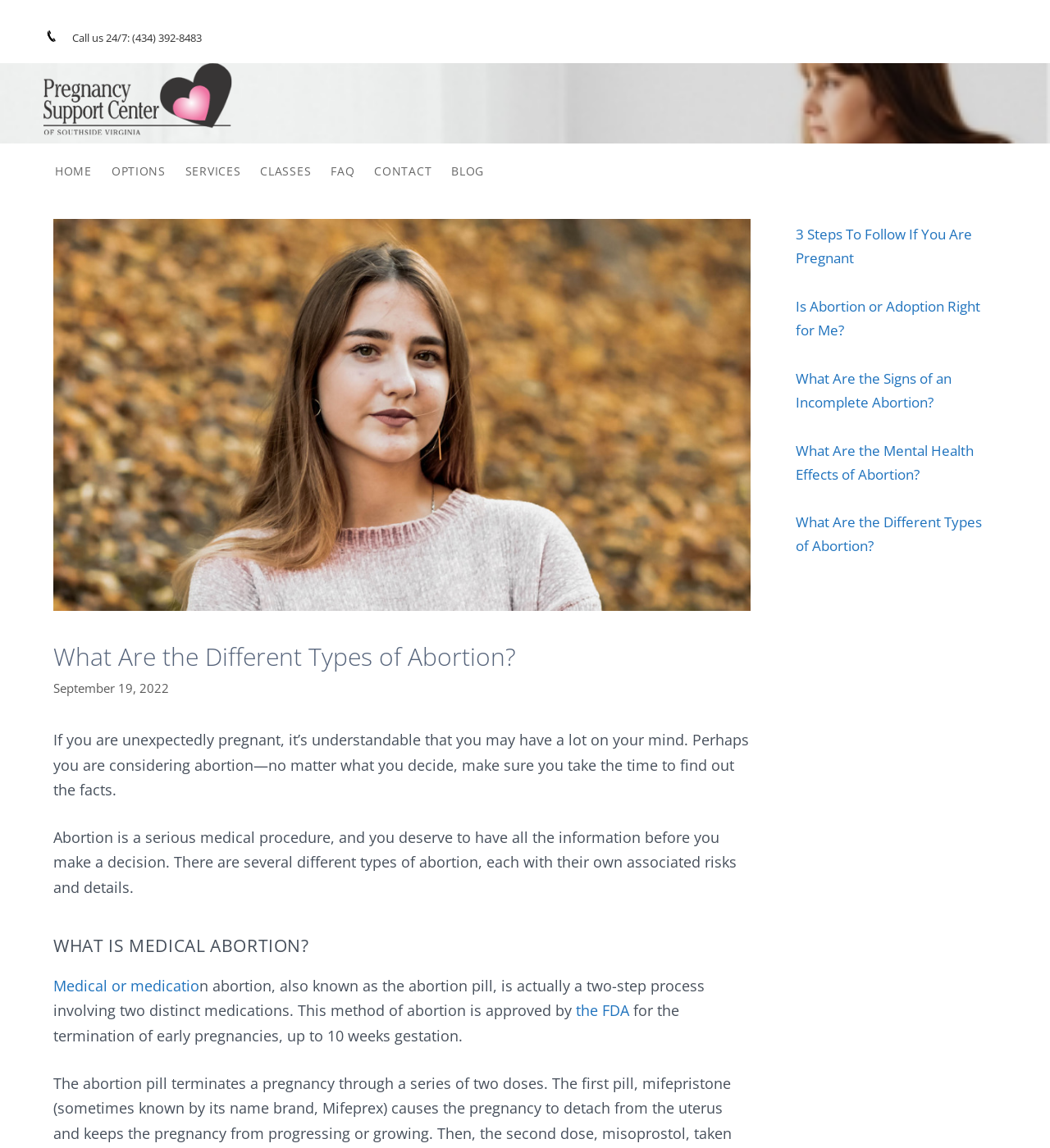Locate and provide the bounding box coordinates for the HTML element that matches this description: "Call us 24/7: (434) 392-8483".

[0.068, 0.026, 0.192, 0.039]